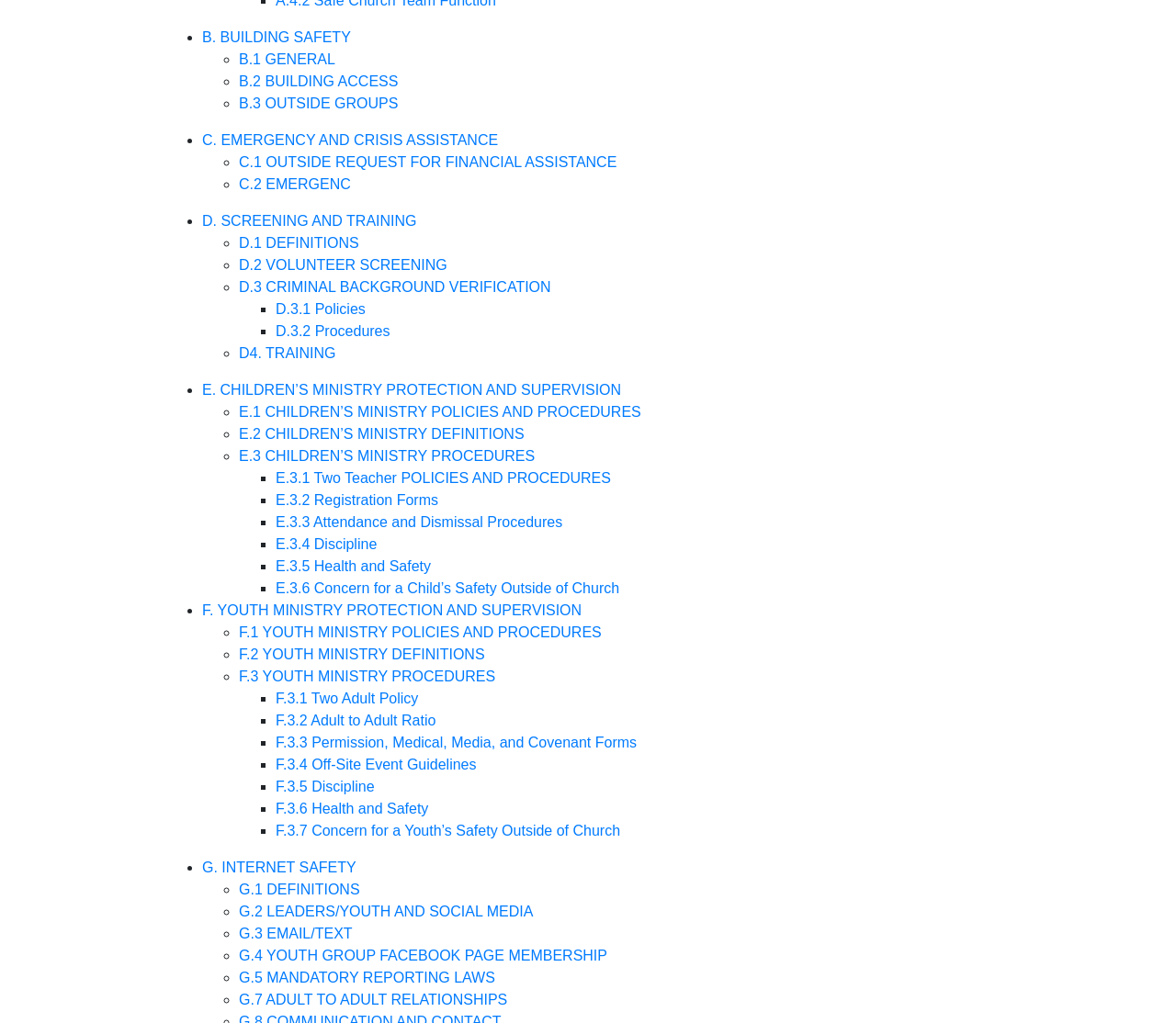Predict the bounding box for the UI component with the following description: "C.2 EMERGENC".

[0.203, 0.173, 0.298, 0.188]